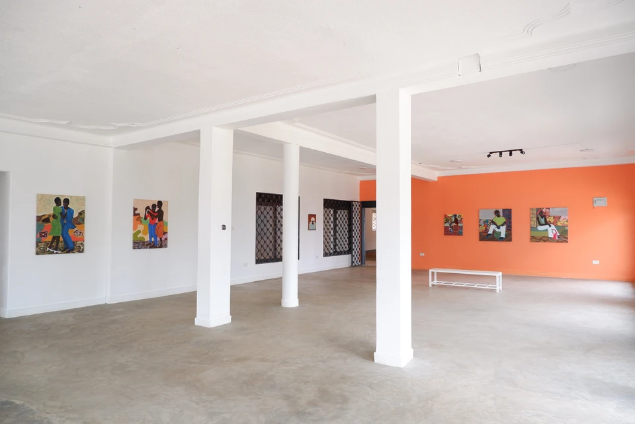Analyze the image and give a detailed response to the question:
What is the purpose of the white columns in the room?

According to the caption, the white columns 'not only support the structure but also guide the flow of movement within the gallery', indicating their dual purpose.